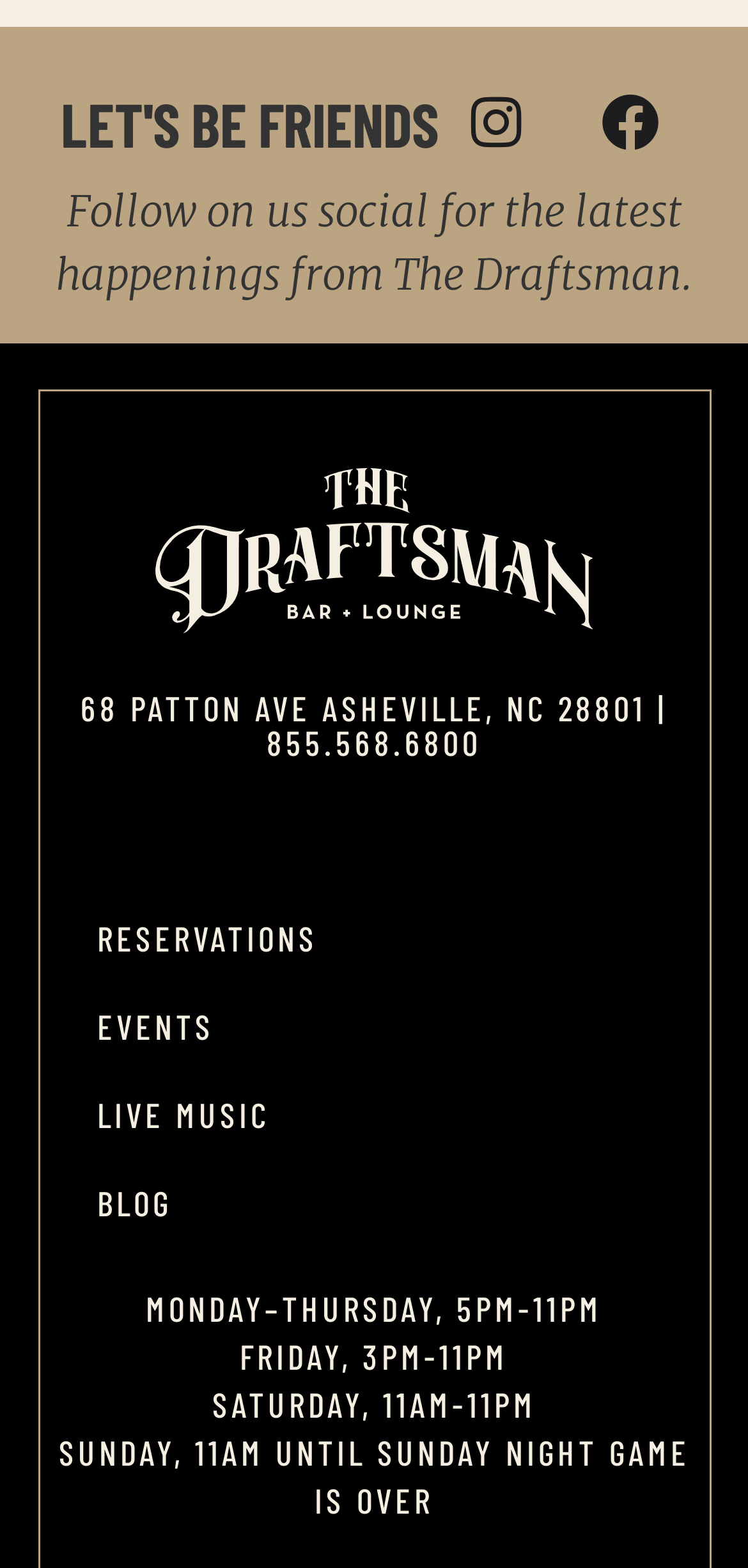Respond to the question below with a single word or phrase:
What is the name of the webpage's location?

68 PATTON AVE ASHEVILLE, NC 28801